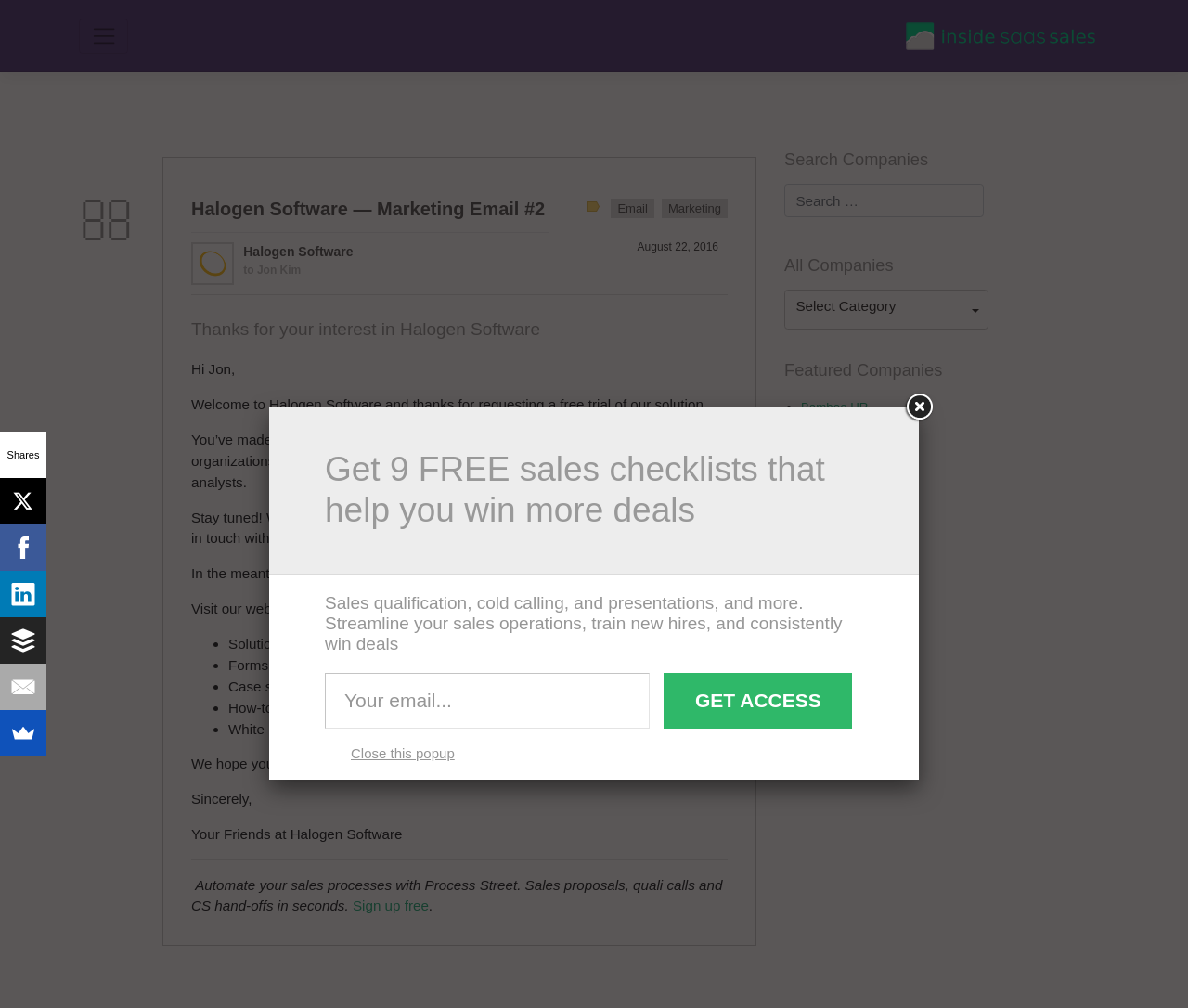Please indicate the bounding box coordinates of the element's region to be clicked to achieve the instruction: "Toggle navigation". Provide the coordinates as four float numbers between 0 and 1, i.e., [left, top, right, bottom].

[0.066, 0.018, 0.108, 0.053]